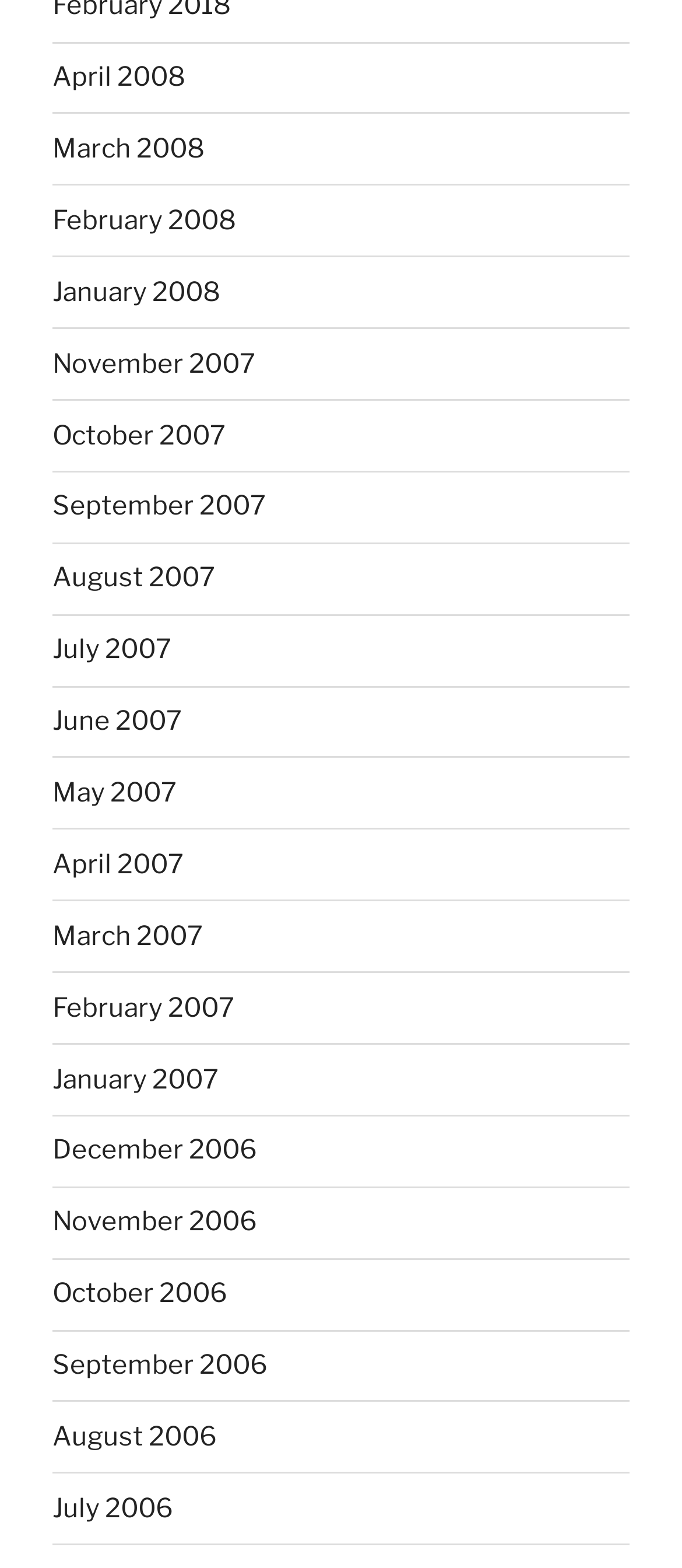How many months are listed in 2007?
With the help of the image, please provide a detailed response to the question.

I counted the number of links with '2007' in their text and found that there are 12 months listed in 2007, from January 2007 to December 2007.